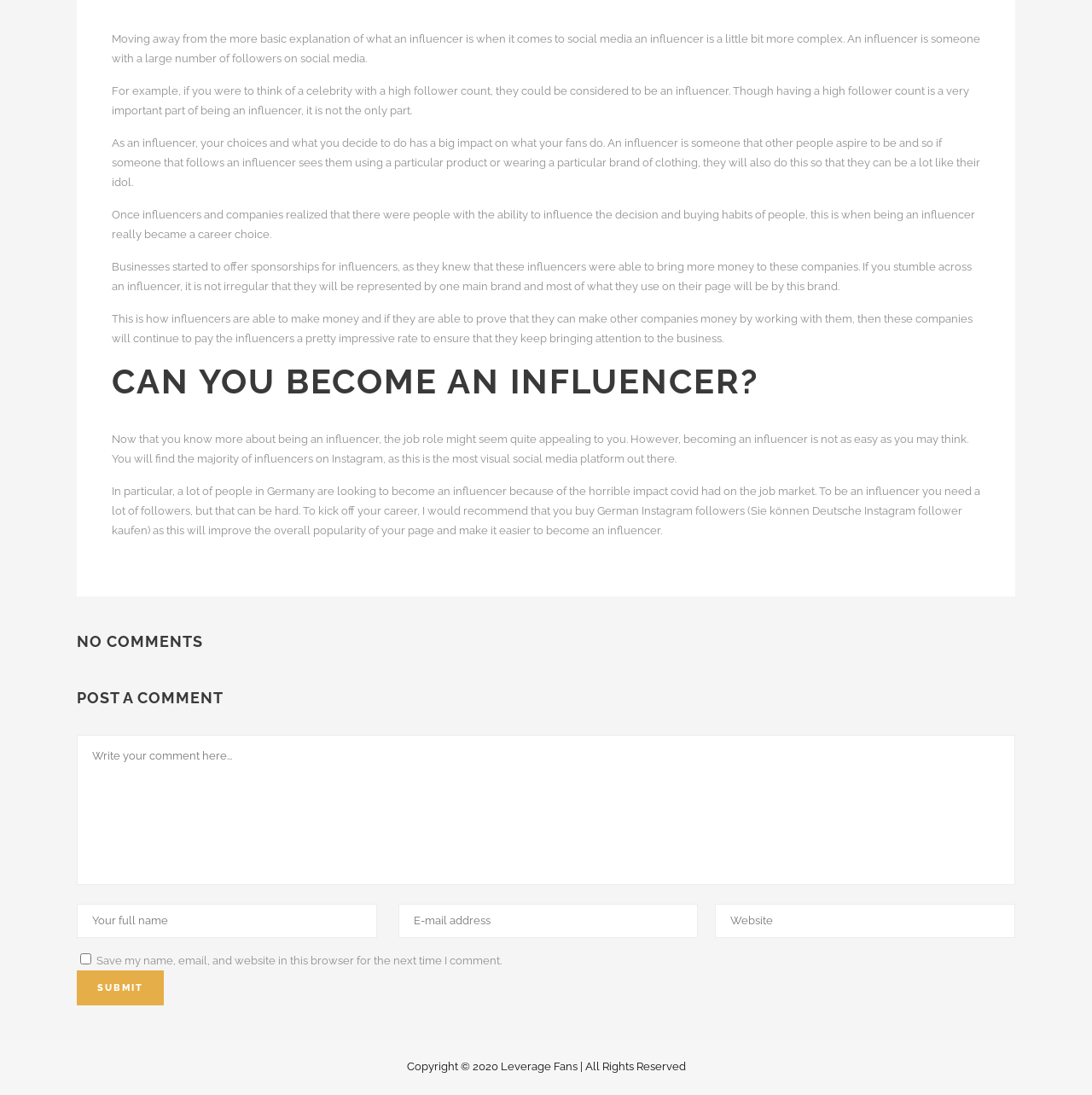Why do companies pay influencers?
Use the image to give a comprehensive and detailed response to the question.

Companies pay influencers because they are able to bring more money to these companies by promoting their products. Influencers are able to make money by working with companies, and if they can prove that they can make other companies money, then these companies will continue to pay the influencers a pretty impressive rate to ensure that they keep bringing attention to the business.